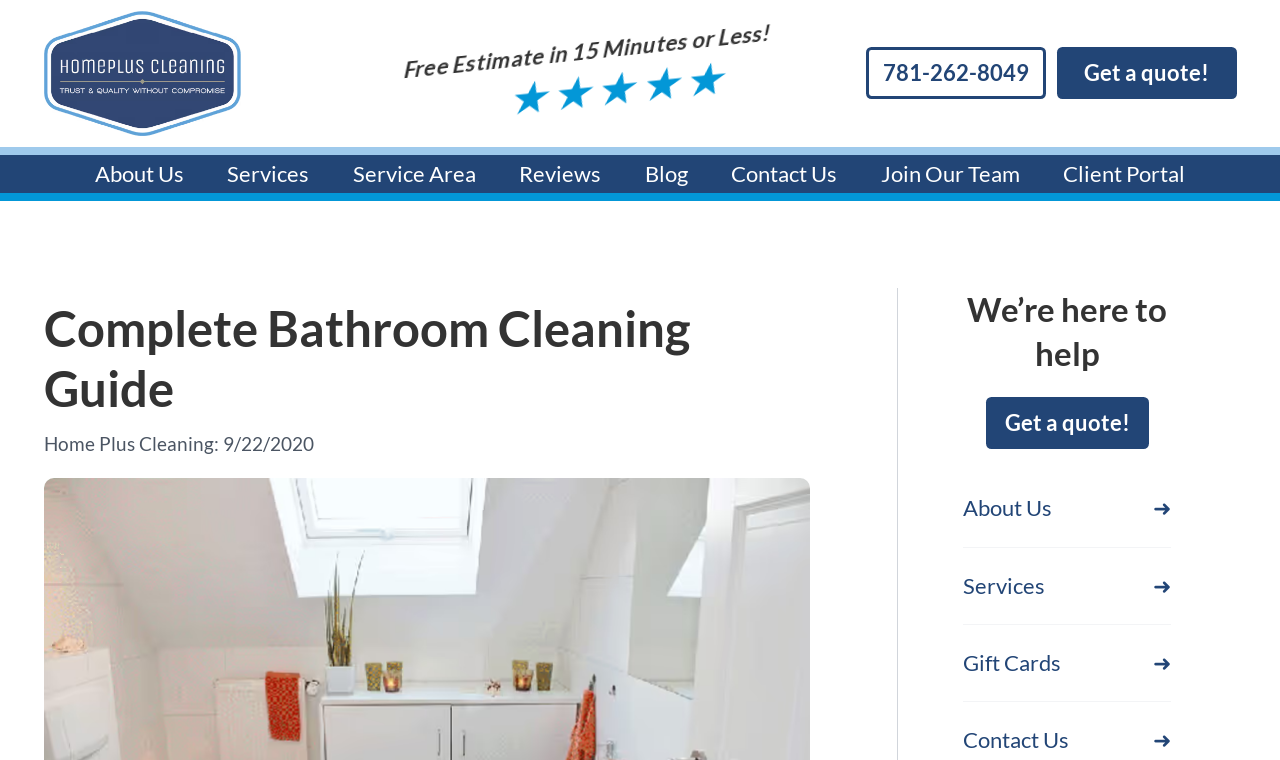Please identify the primary heading on the webpage and return its text.

Complete Bathroom Cleaning Guide